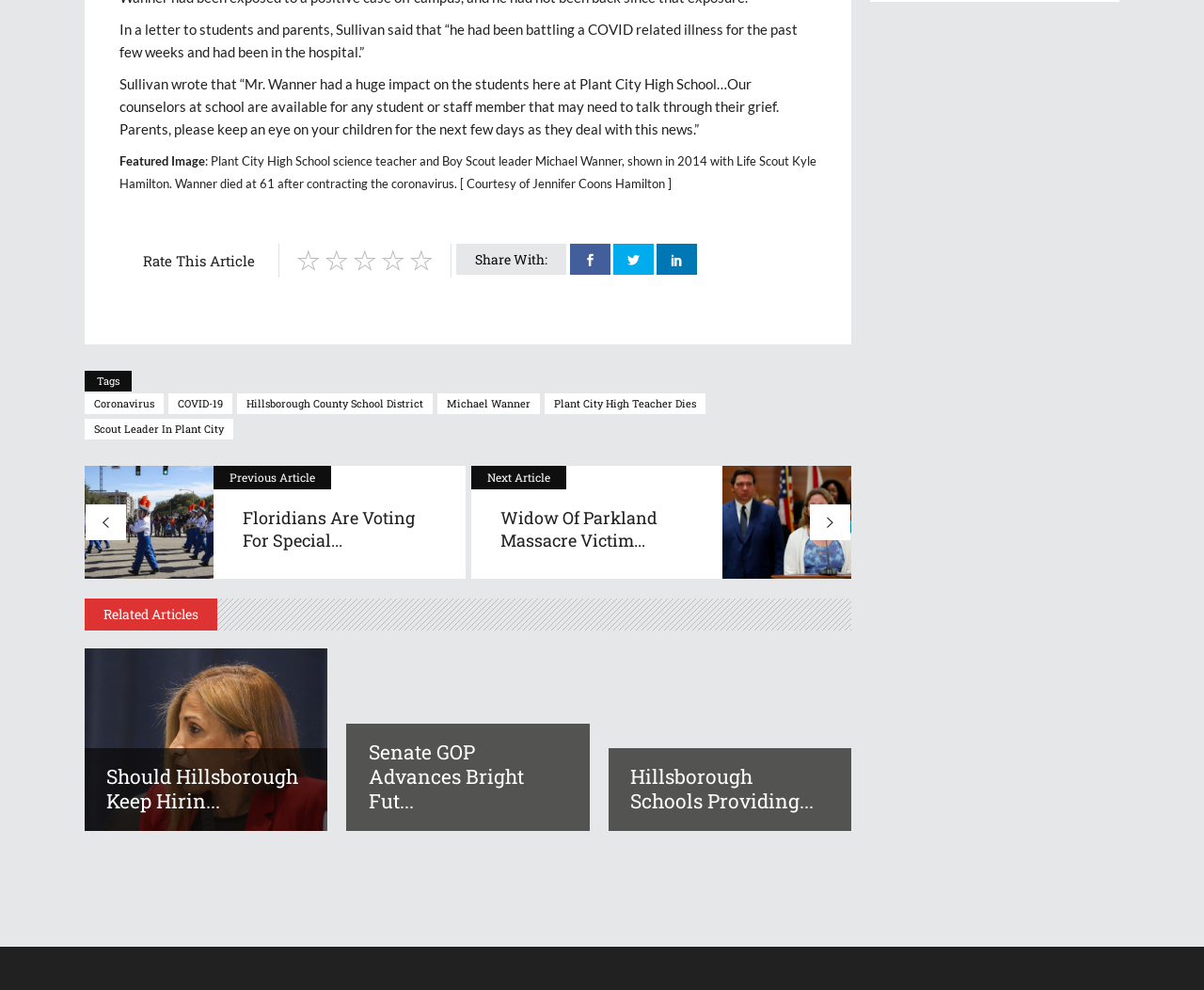Respond to the question with just a single word or phrase: 
What is the occupation of Michael Wanner?

Science teacher and Boy Scout leader